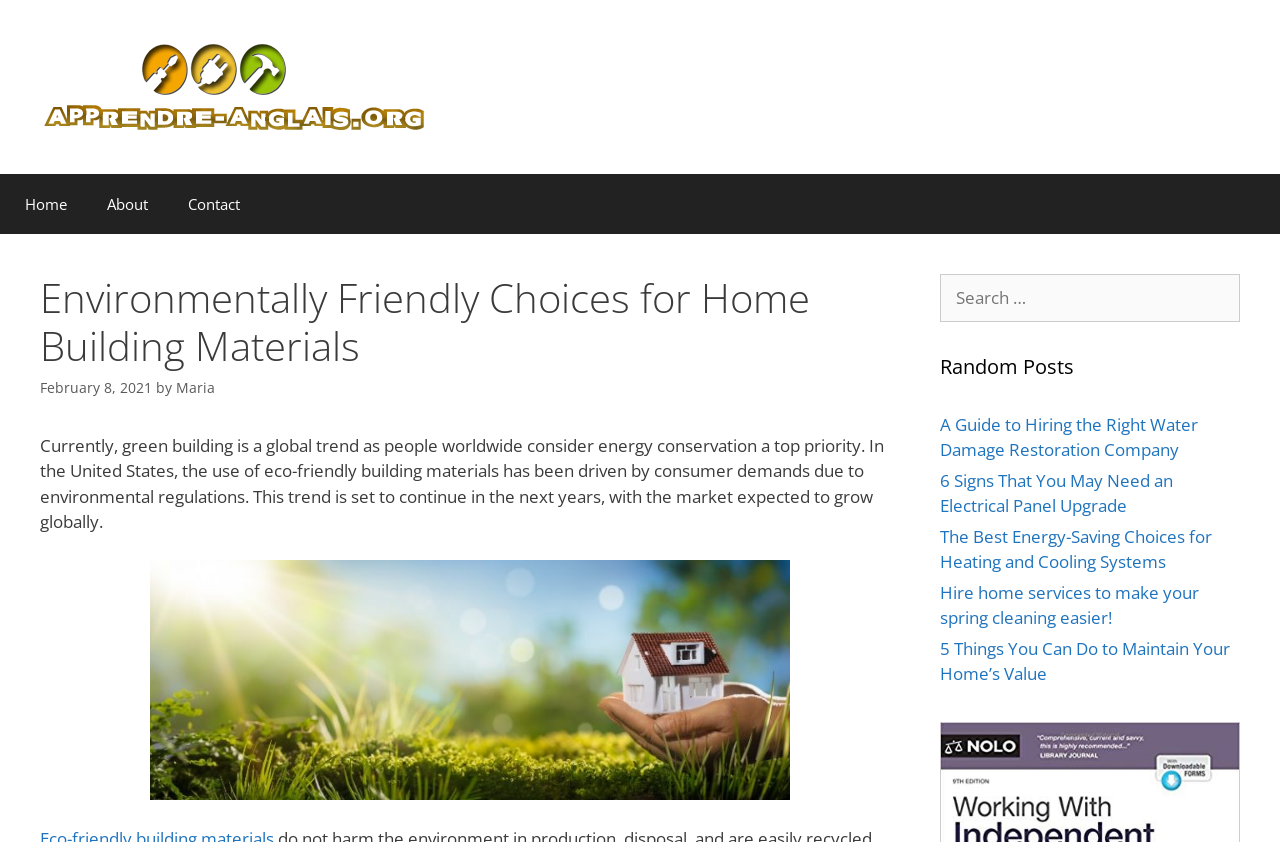Find the bounding box of the element with the following description: "alt="Apprendre Anglais"". The coordinates must be four float numbers between 0 and 1, formatted as [left, top, right, bottom].

[0.031, 0.087, 0.336, 0.115]